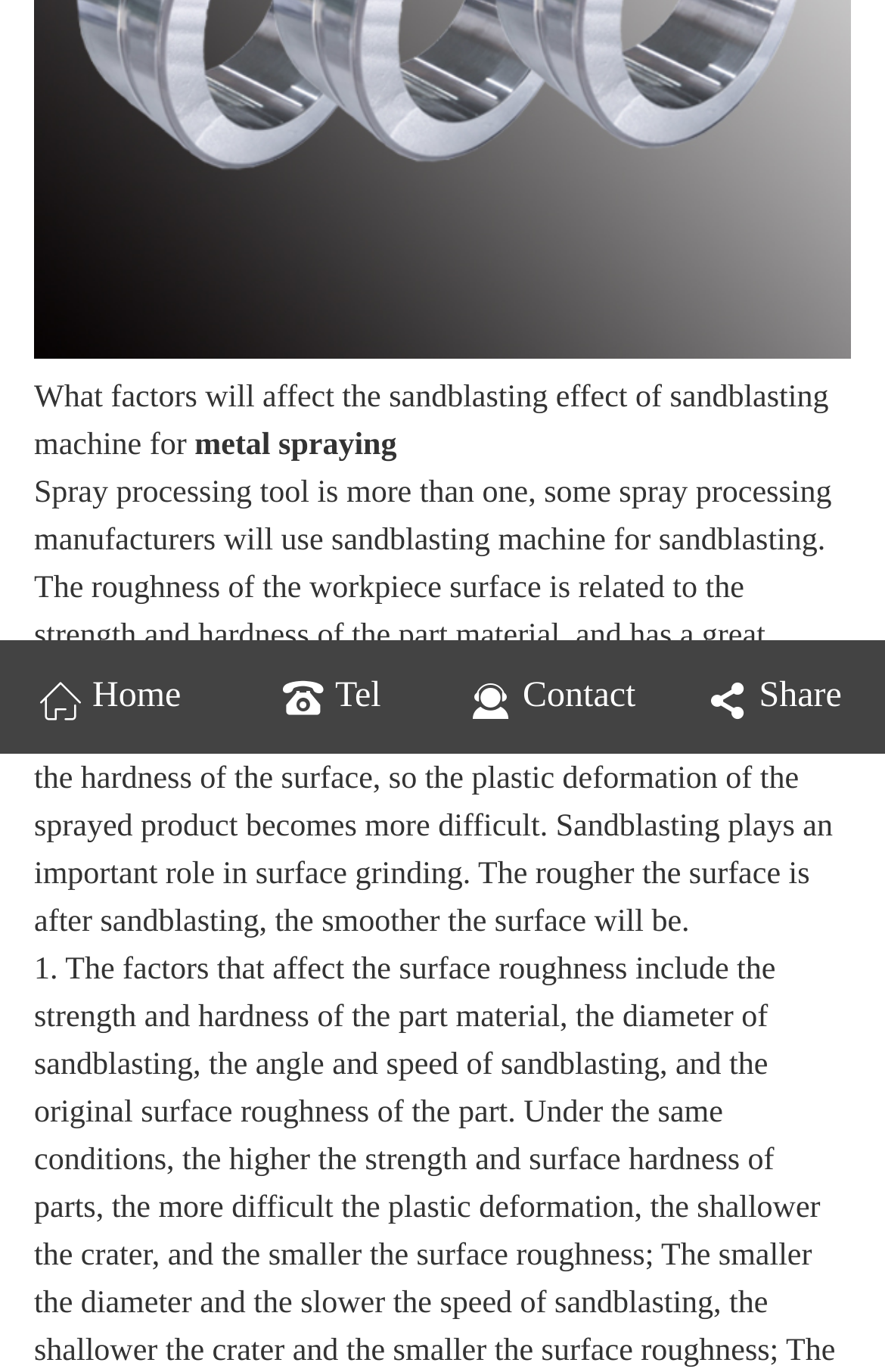Identify the bounding box coordinates for the UI element described as: "Contact". The coordinates should be provided as four floats between 0 and 1: [left, top, right, bottom].

[0.5, 0.467, 0.75, 0.549]